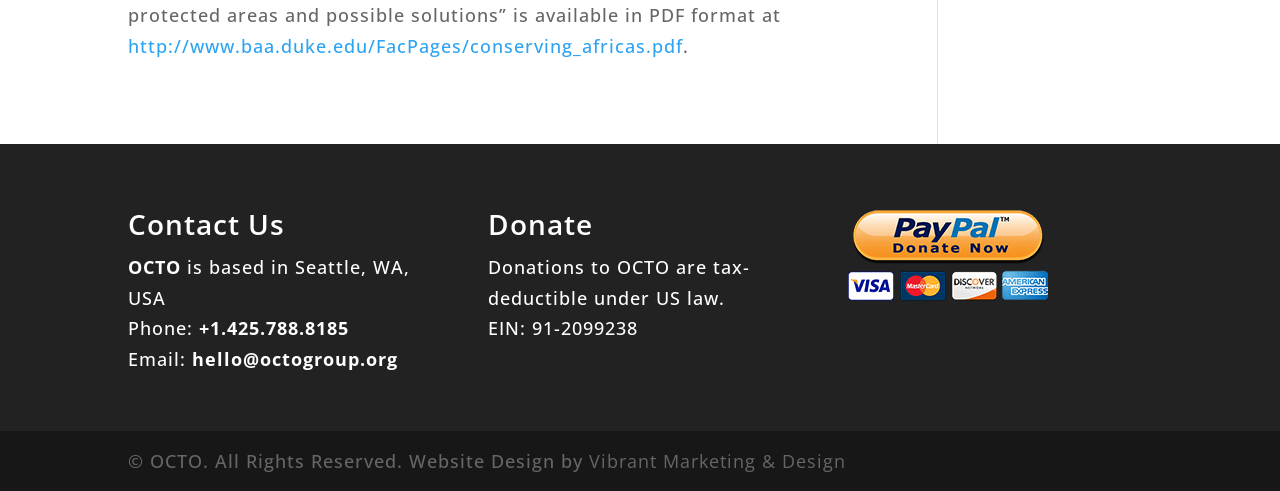Given the content of the image, can you provide a detailed answer to the question?
What is the purpose of the 'Donate' section?

The purpose of the 'Donate' section can be inferred from the StaticText element with the text 'Donations to OCTO are tax-deductible under US law.' located at [0.381, 0.52, 0.586, 0.631]. This element is a child of the Root Element and is located near the 'Donate' heading element, indicating that it is related to making donations to OCTO.